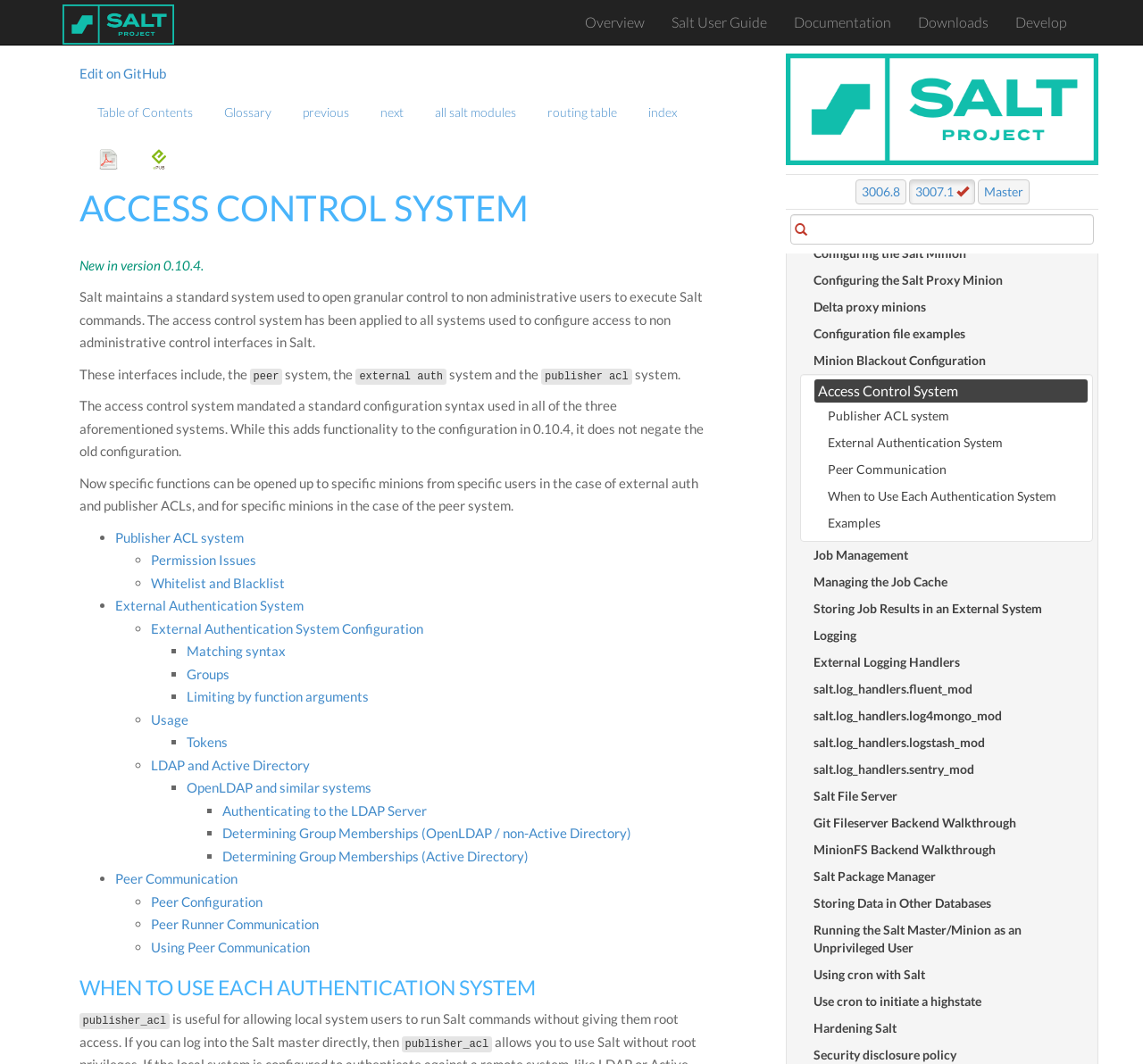Highlight the bounding box of the UI element that corresponds to this description: "Matching syntax".

[0.163, 0.604, 0.25, 0.619]